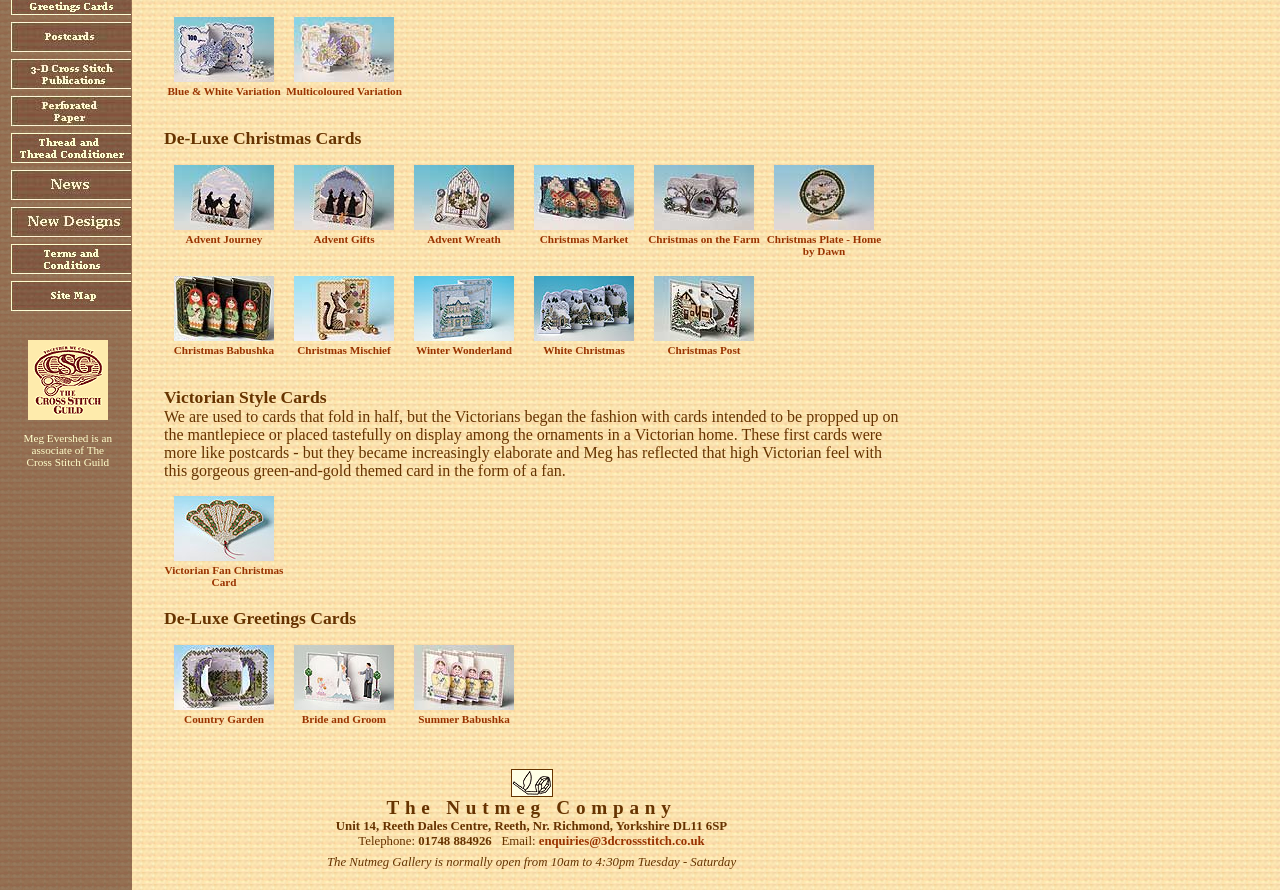Locate the bounding box coordinates of the UI element described by: "Christmas Market". Provide the coordinates as four float numbers between 0 and 1, formatted as [left, top, right, bottom].

[0.422, 0.262, 0.491, 0.275]